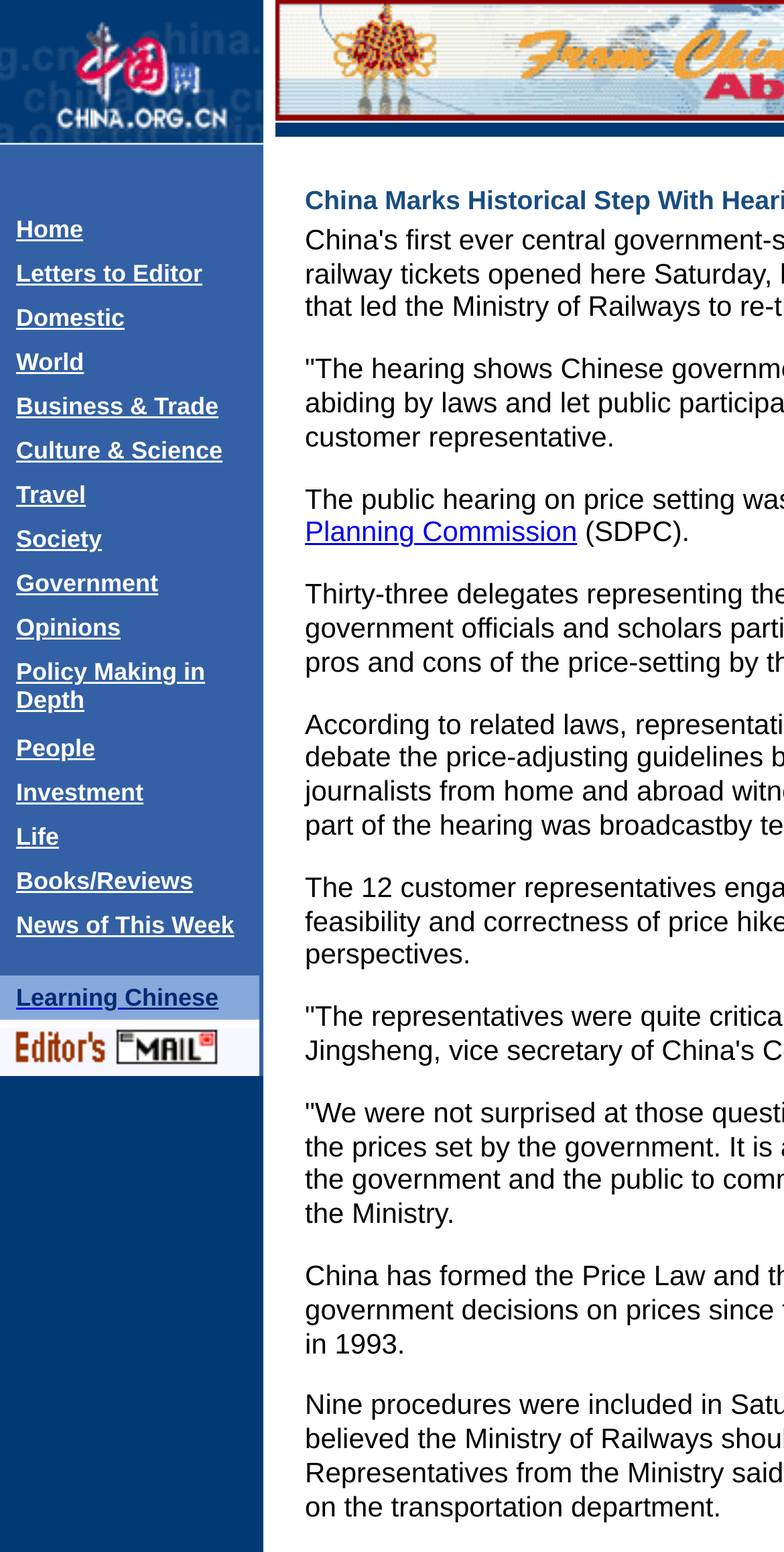What is the last news category listed on this webpage?
Kindly offer a detailed explanation using the data available in the image.

By scrolling down the webpage, I can see that the last news category listed is 'News of This Week', which is the last item in the horizontal list of news categories.